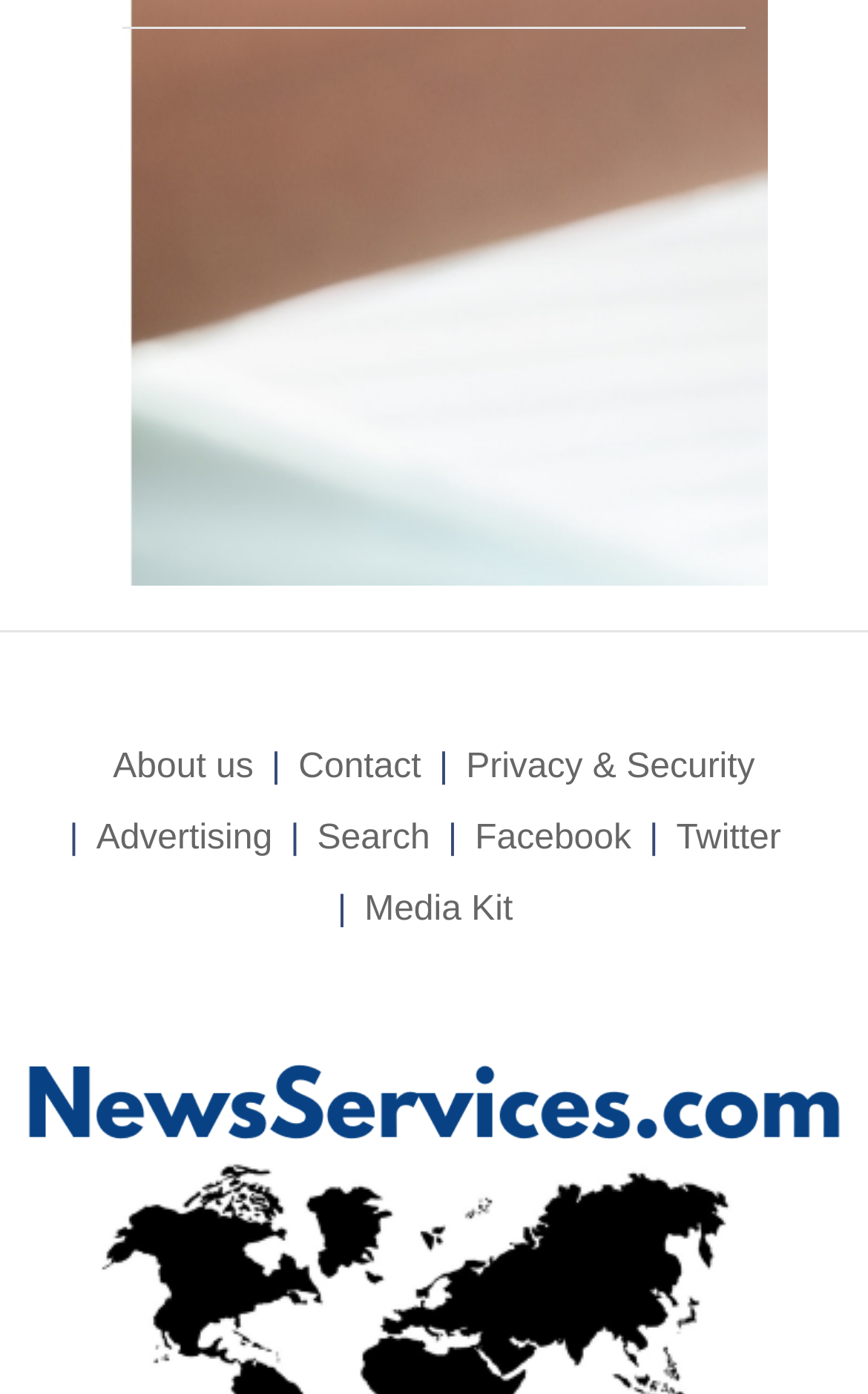How many links are there in the top navigation bar?
Please respond to the question thoroughly and include all relevant details.

I counted the number of links in the top navigation bar by looking at the links 'About us', 'Contact', and 'Privacy & Security', indicating that there are three links in the top navigation bar.